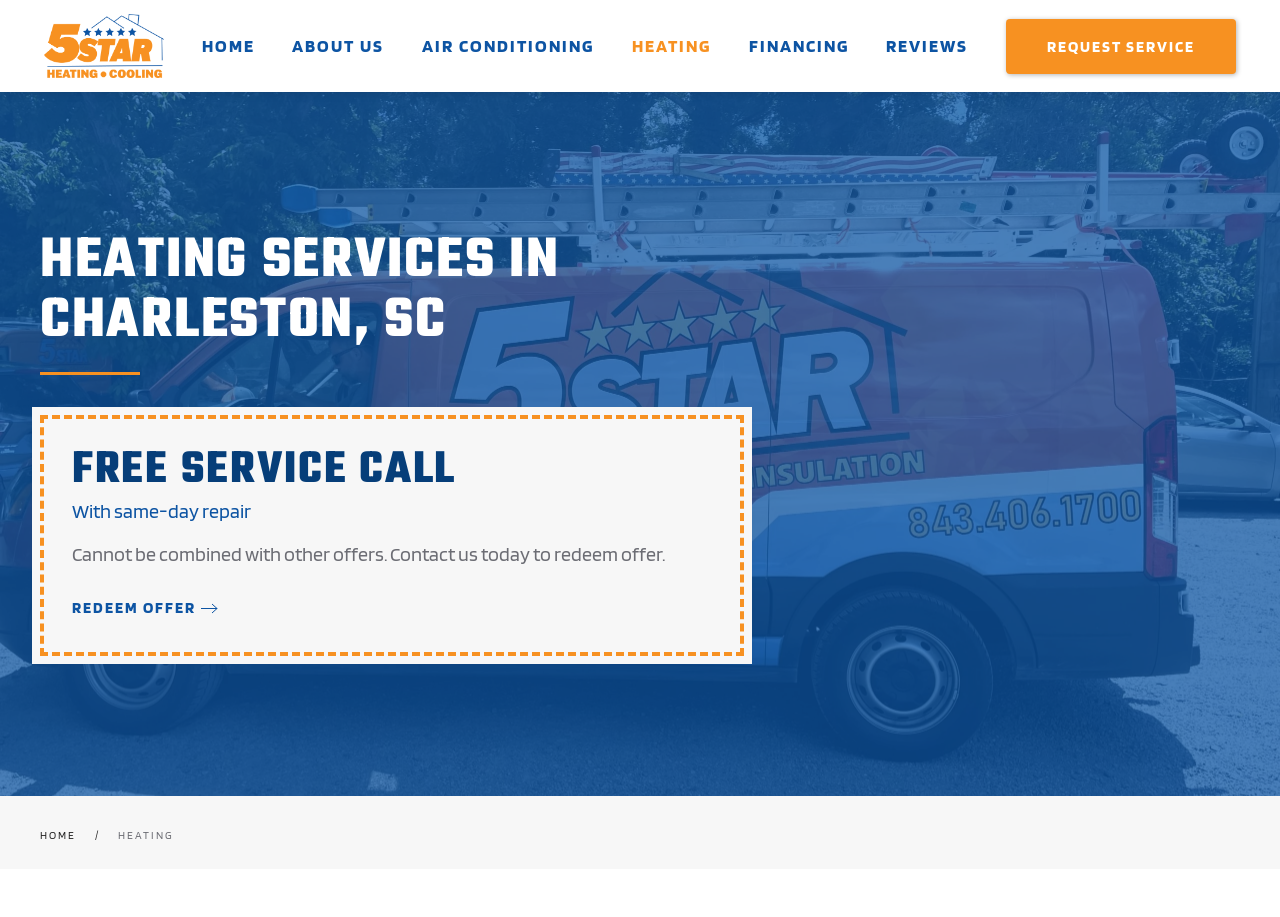Provide your answer in a single word or phrase: 
What is the offer for same-day repair?

Free service call